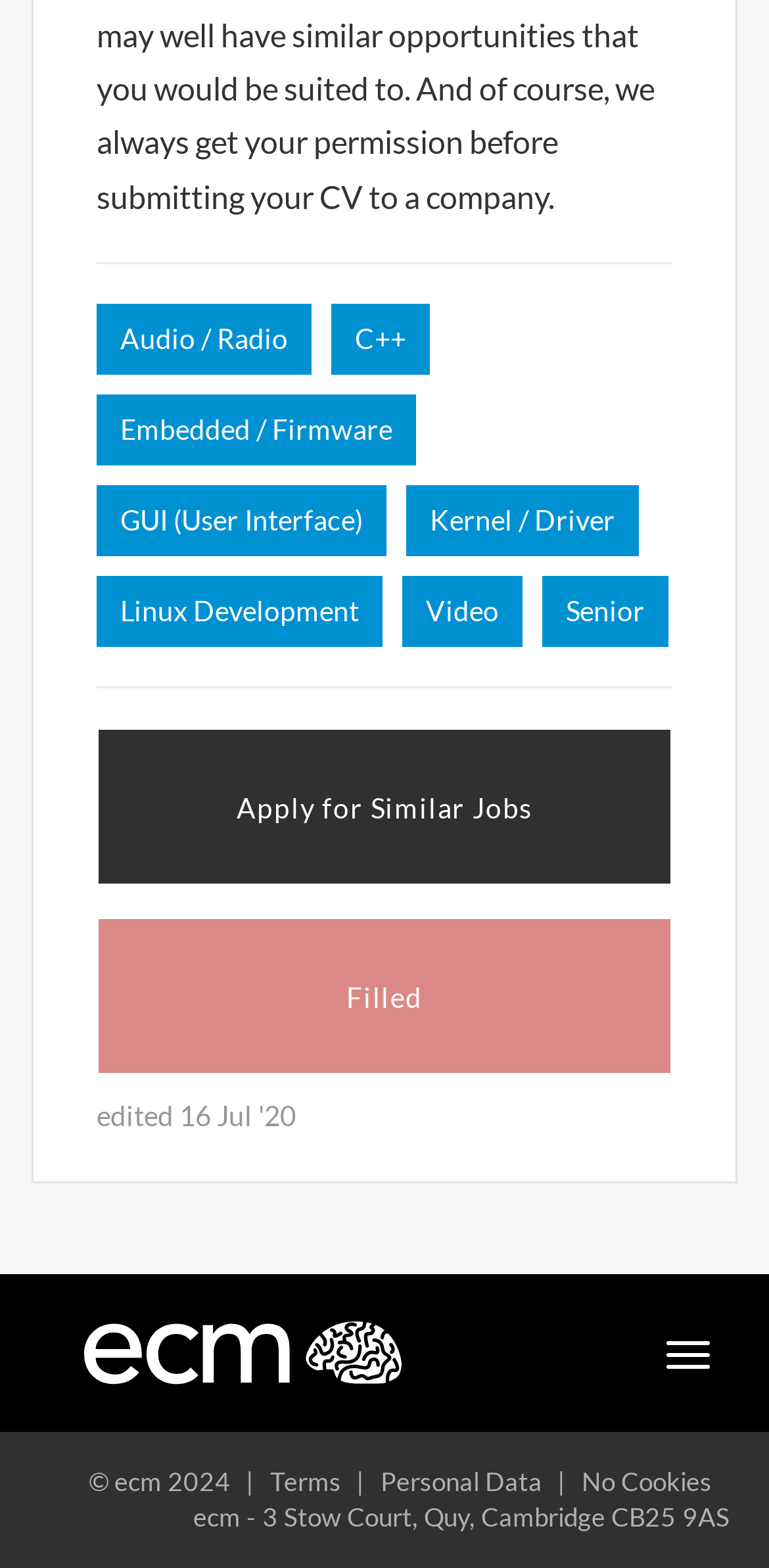Given the element description ArchLIGHT Summit, identify the bounding box coordinates for the UI element on the webpage screenshot. The format should be (top-left x, top-left y, bottom-right x, bottom-right y), with values between 0 and 1.

None